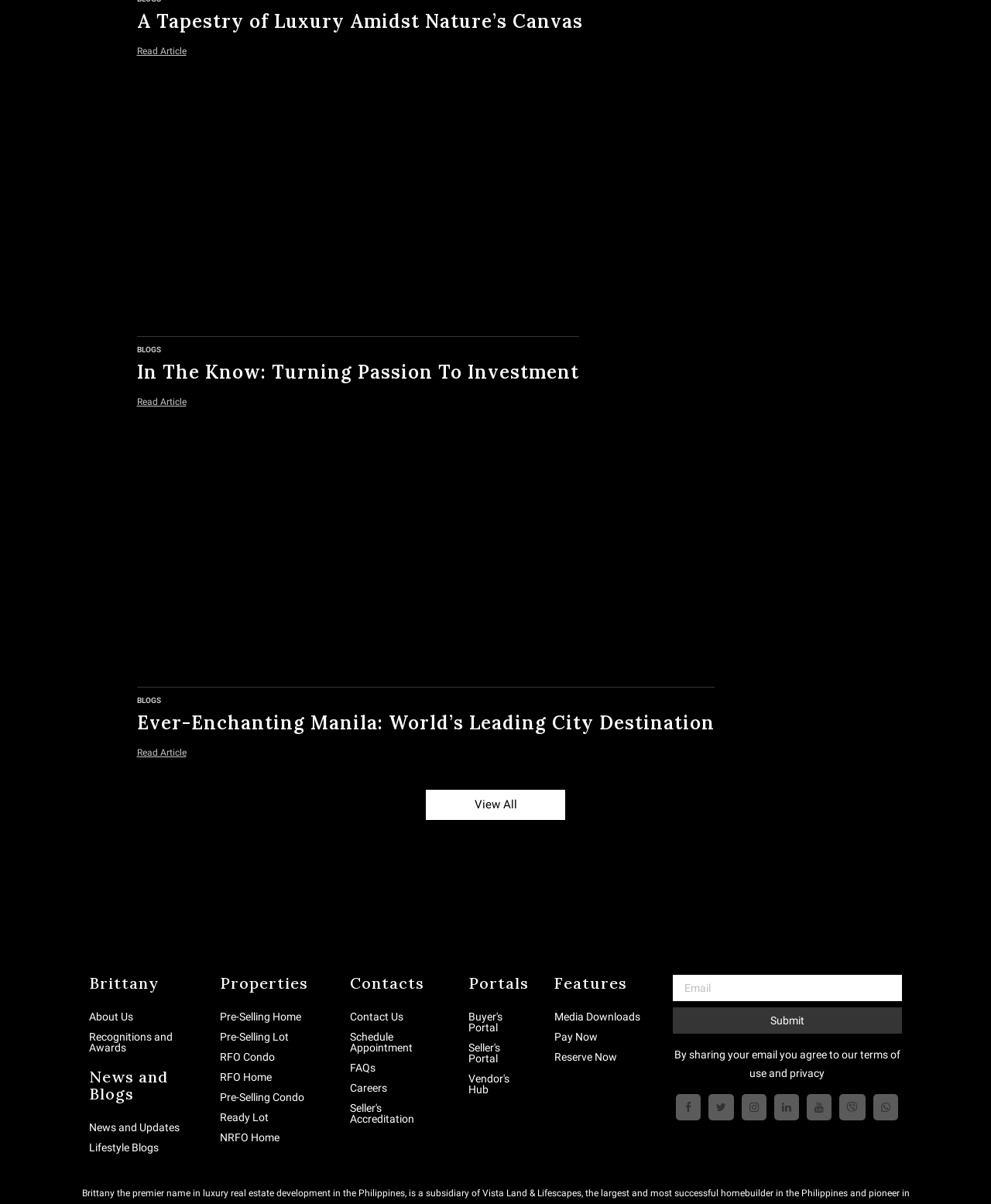Identify the bounding box coordinates of the element that should be clicked to fulfill this task: "Read the latest sports news". The coordinates should be provided as four float numbers between 0 and 1, i.e., [left, top, right, bottom].

None